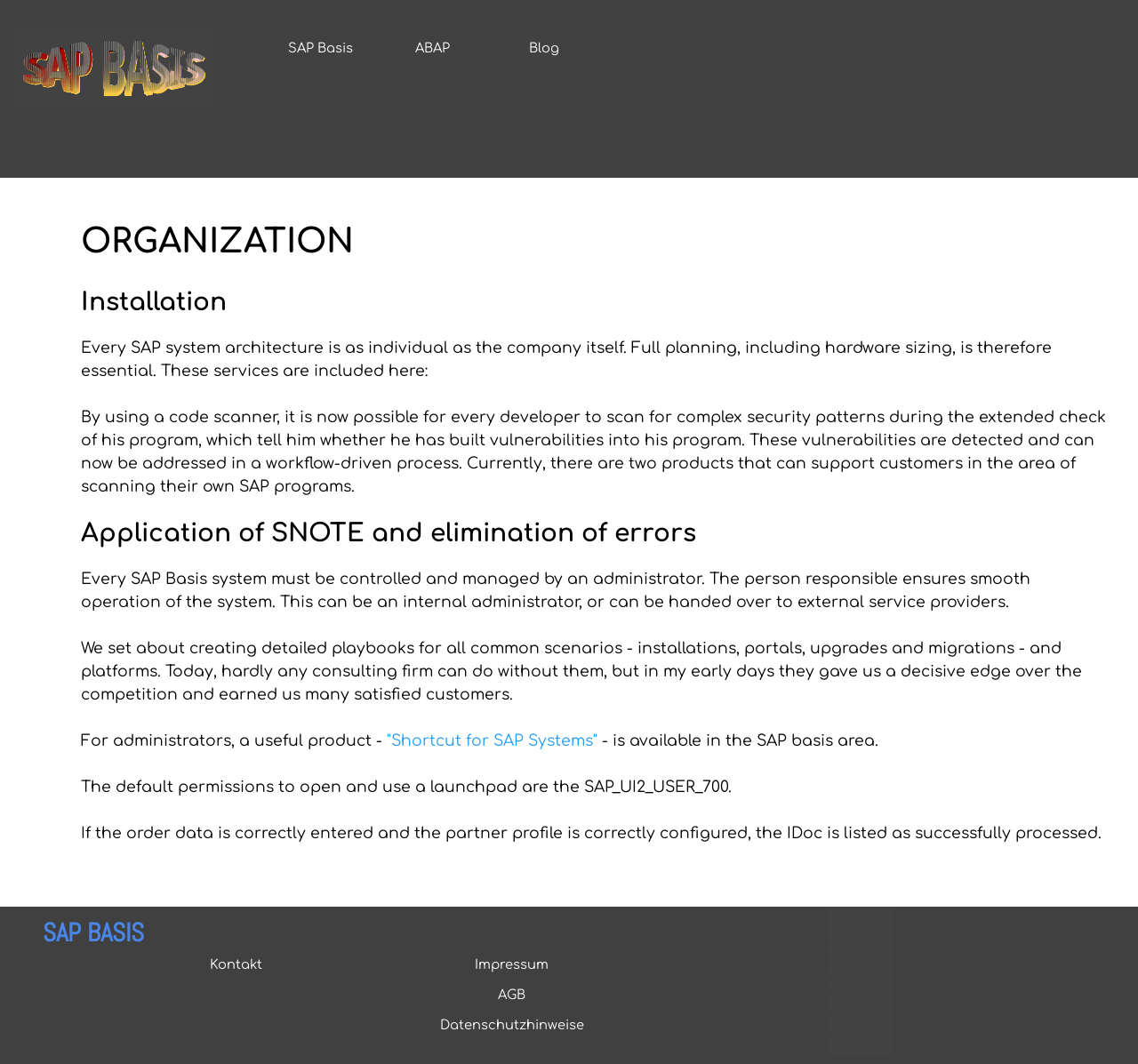Using the given description, provide the bounding box coordinates formatted as (top-left x, top-left y, bottom-right x, bottom-right y), with all values being floating point numbers between 0 and 1. Description: AGB

[0.387, 0.922, 0.512, 0.947]